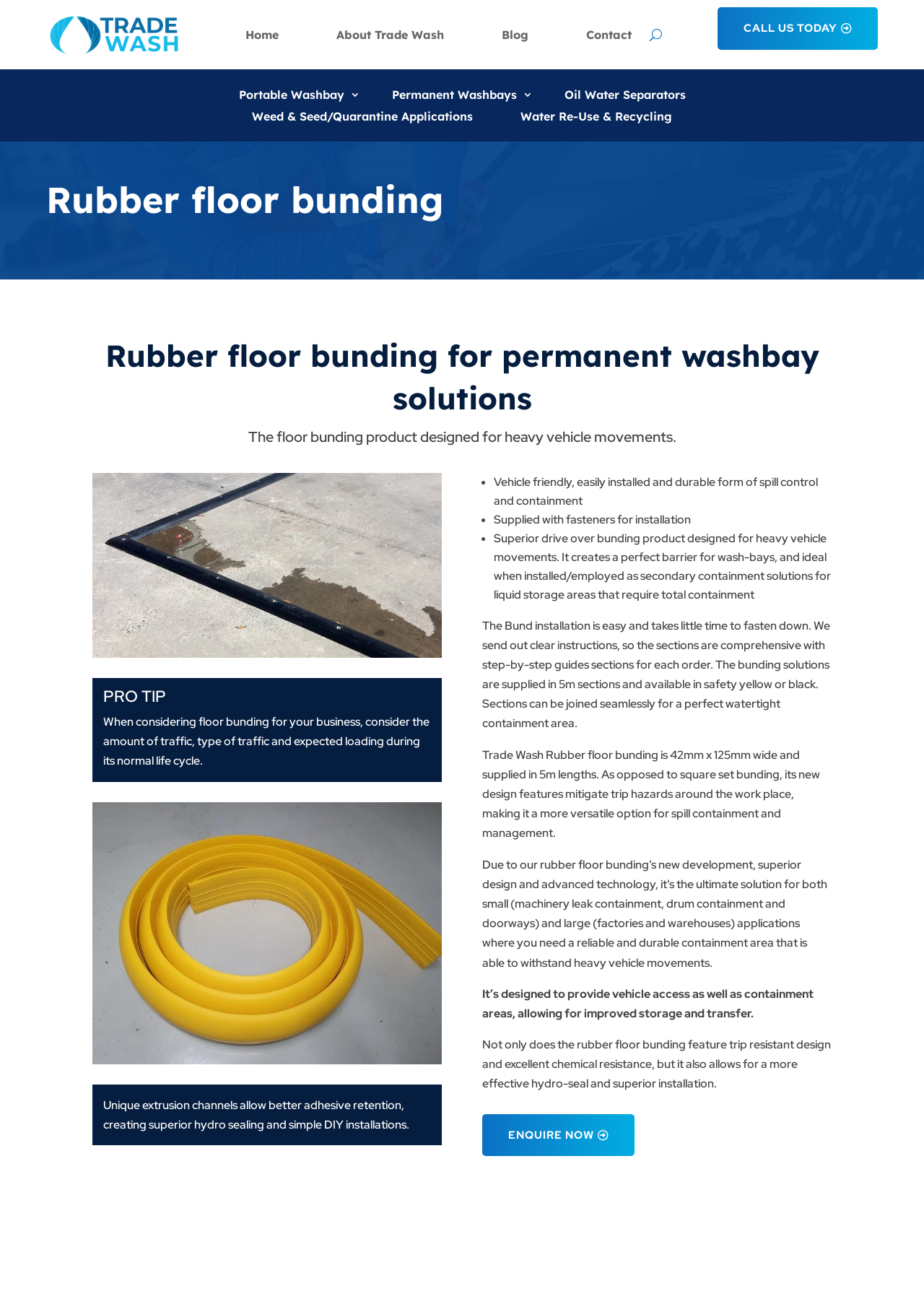What is the main product offered by Trade Wash?
Ensure your answer is thorough and detailed.

Based on the webpage content, I can see that Trade Wash offers rubber floor bunding solutions designed to enhance safety and containment in industrial and commercial environments. The webpage provides detailed information about the product, its features, and benefits.